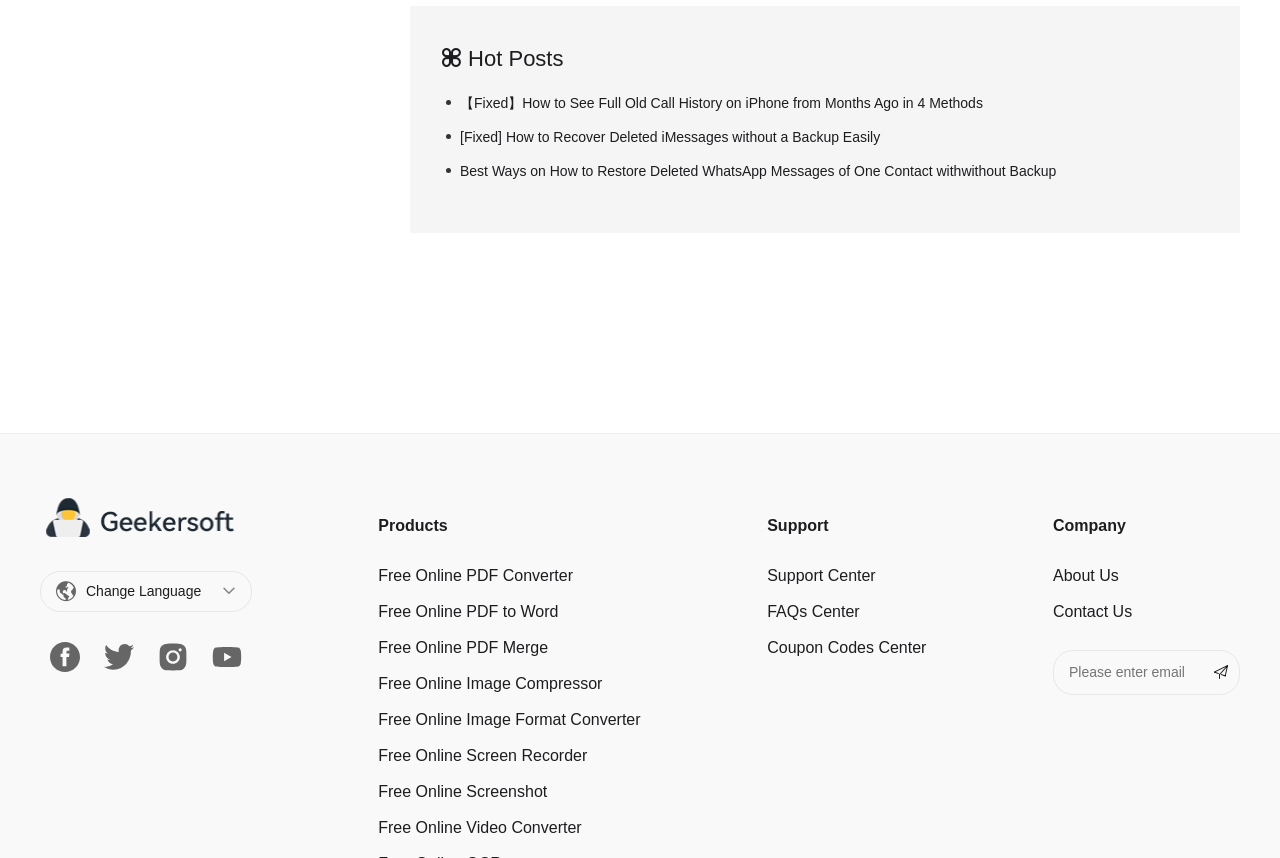What is the purpose of the textbox at the bottom of the webpage?
Please provide a comprehensive answer based on the information in the image.

The textbox at the bottom of the webpage has a placeholder text 'Please enter email', which suggests that the purpose of this textbox is to allow users to enter their email address, possibly for subscription or newsletter purposes.